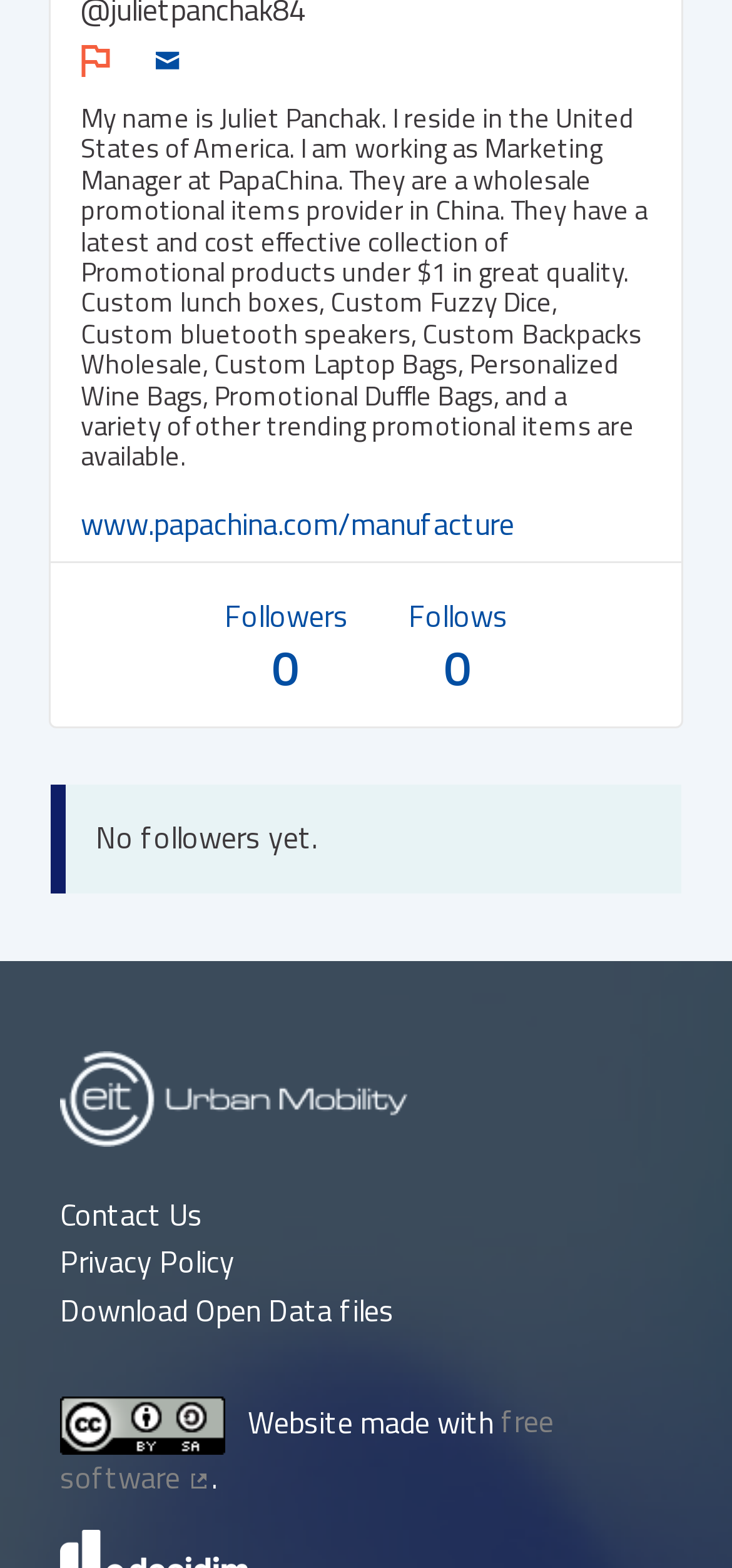Using the information shown in the image, answer the question with as much detail as possible: What is the name of the company Juliet Panchak works for?

The company name can be found in the StaticText element with the text 'My name is Juliet Panchak. I reside in the United States of America. I am working as Marketing Manager at PapaChina.'